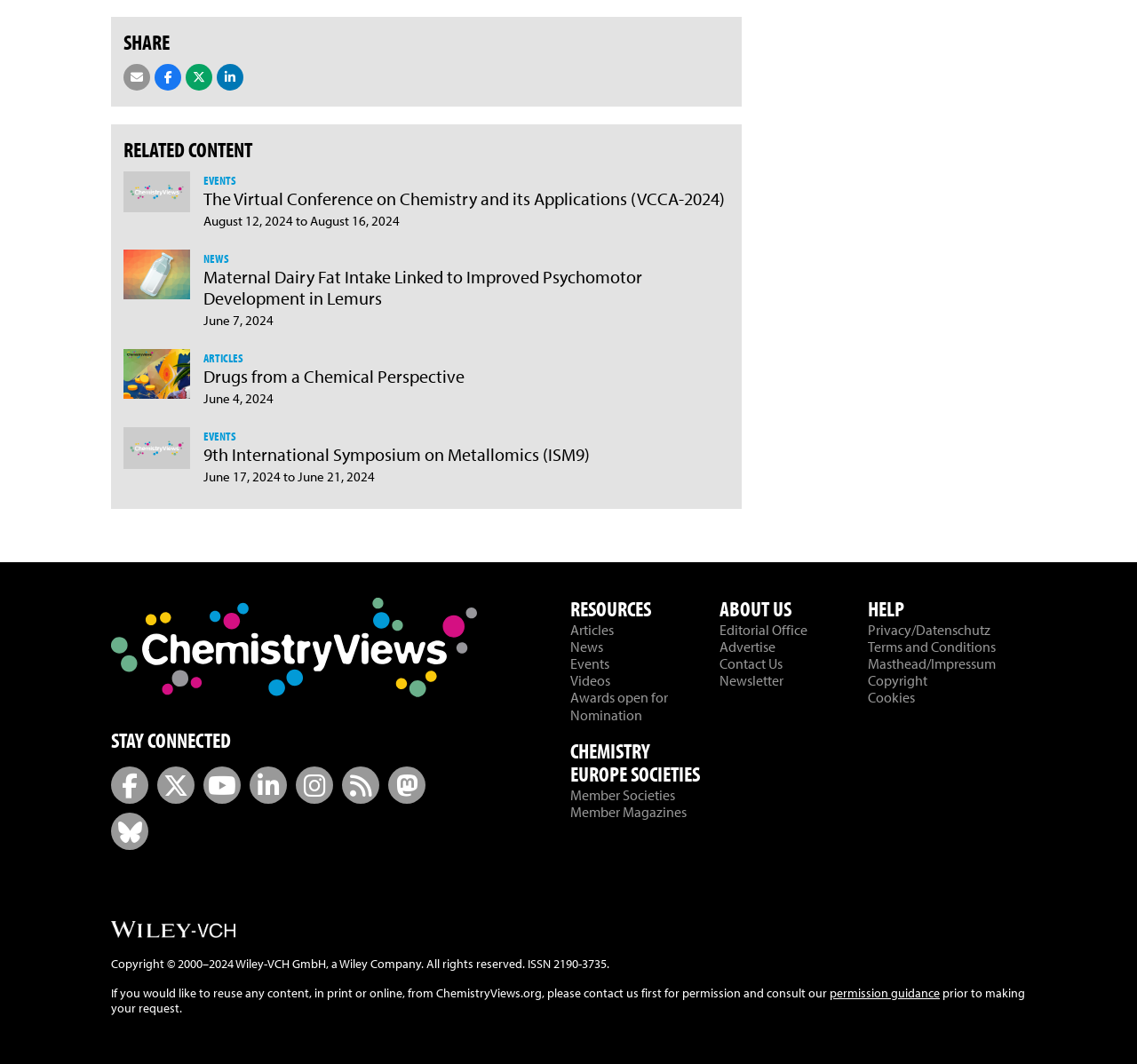Find the bounding box coordinates for the element described here: "Application Terms & Conditions".

None